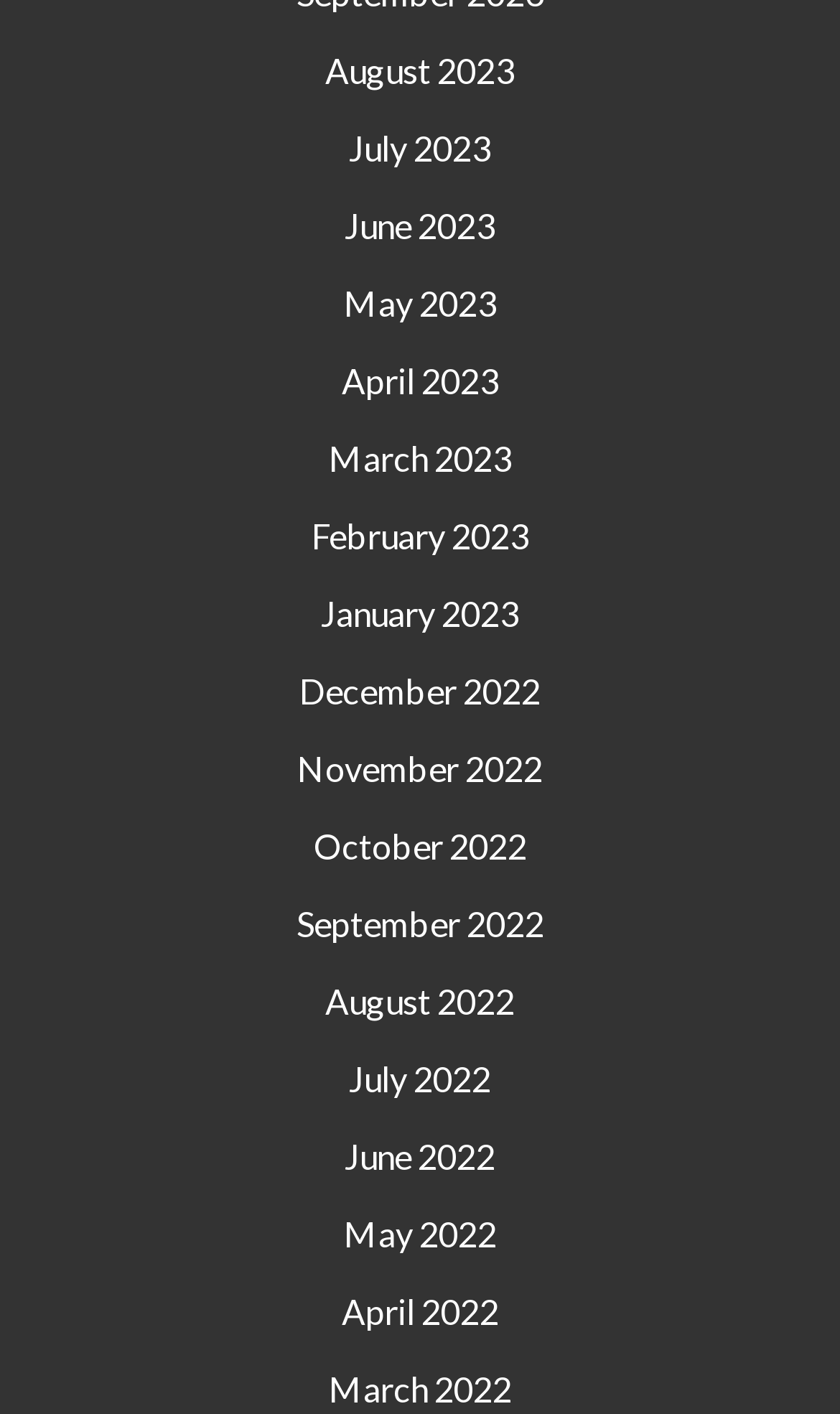What is the earliest month listed?
Refer to the screenshot and deliver a thorough answer to the question presented.

I looked at the list of links and found that the last link, which is at the bottom of the list, is 'March 2022', indicating that it is the earliest month listed.